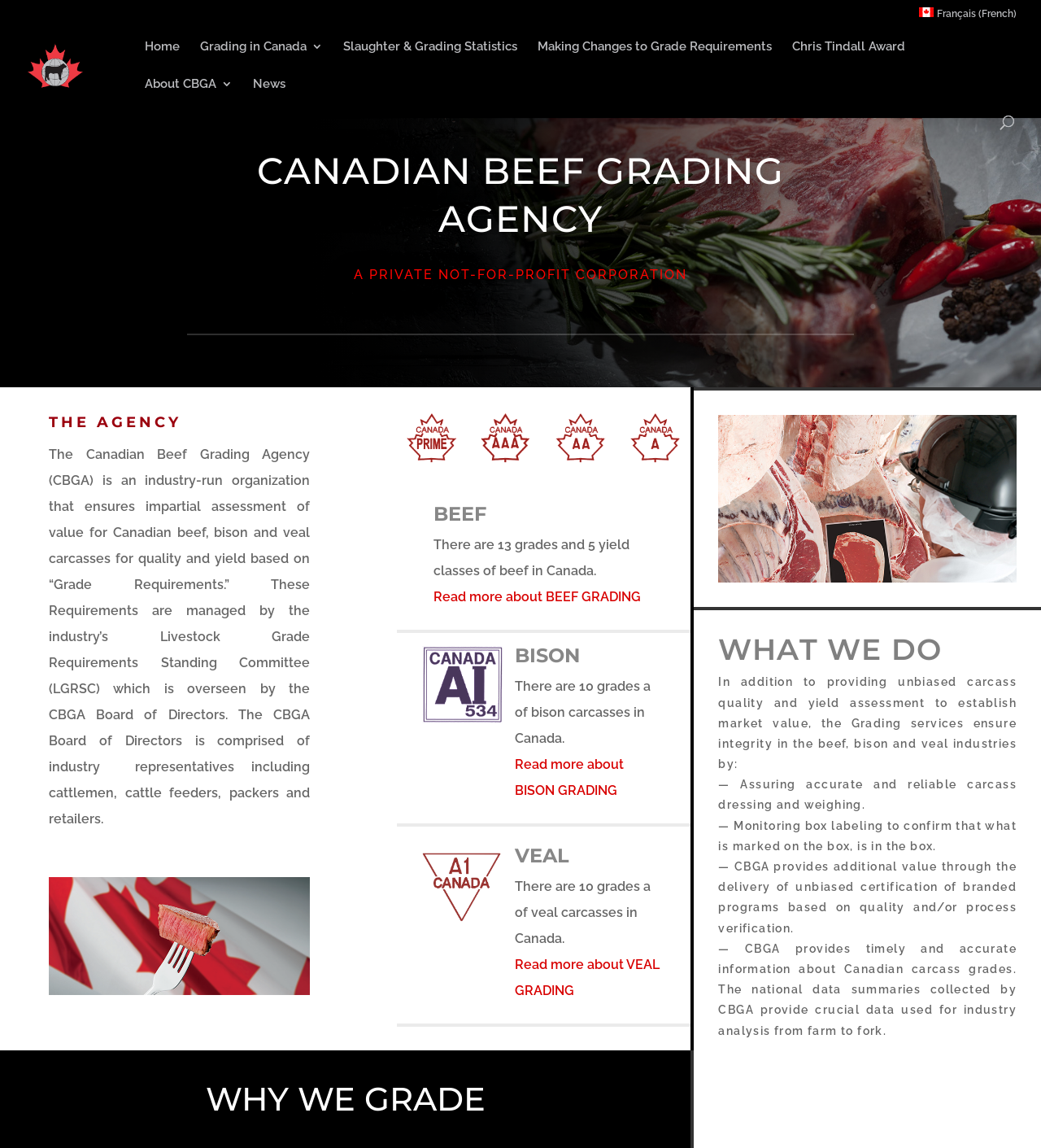Can you specify the bounding box coordinates of the area that needs to be clicked to fulfill the following instruction: "Switch to French"?

[0.883, 0.006, 0.977, 0.023]